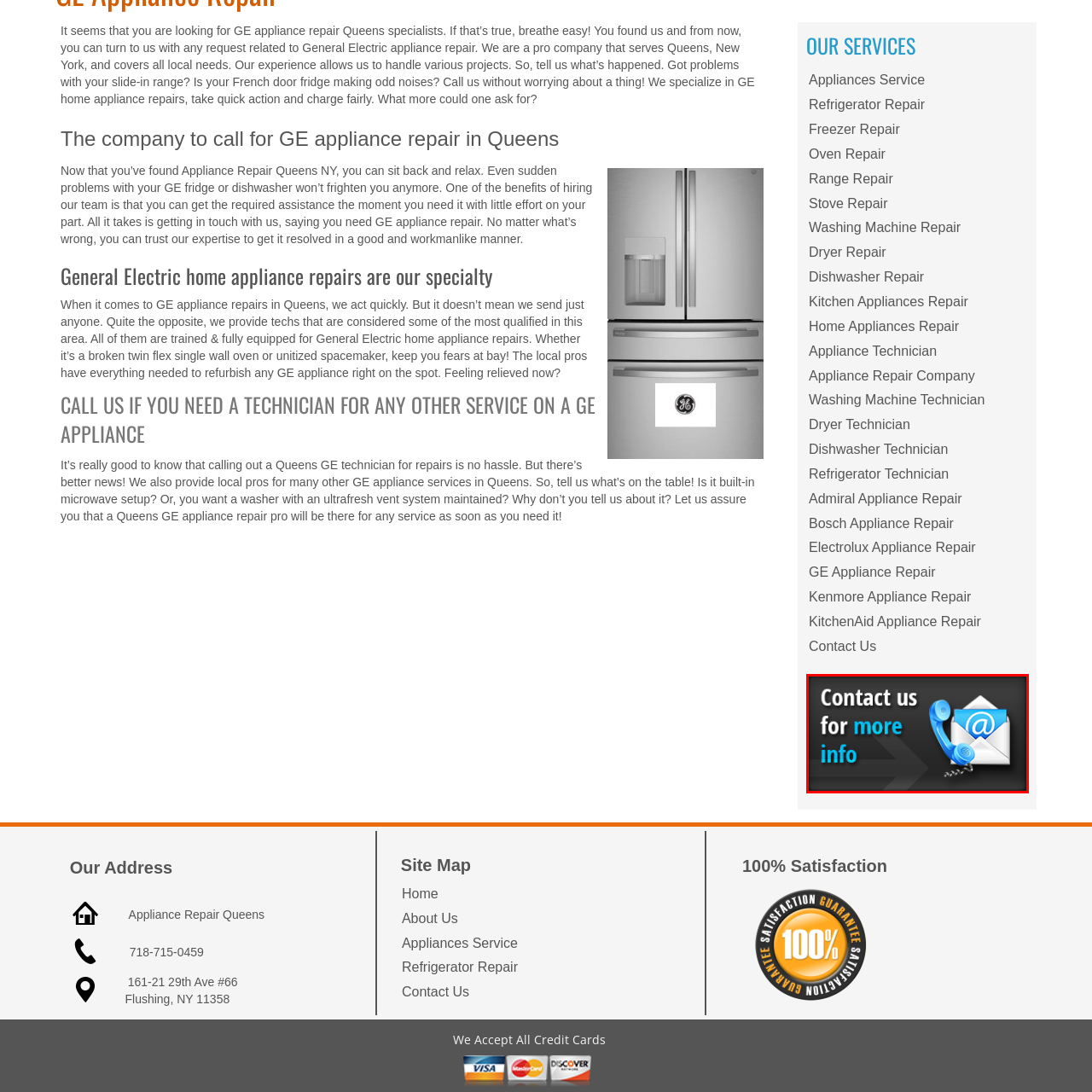Offer a complete and descriptive caption for the image marked by the red box.

The image features a visually engaging contact information graphic, designed with a modern aesthetic. It includes a classic blue telephone icon alongside an envelope symbol, suggesting convenience in reaching out for more details. The prominent text reads, "Contact us for more info," effectively inviting viewers to engage. The simple, yet bold layout, set against a sleek black background, enhances visibility and encourages proactive communication, making it an excellent way to connect with potential clients regarding GE appliance repair services in Queens.